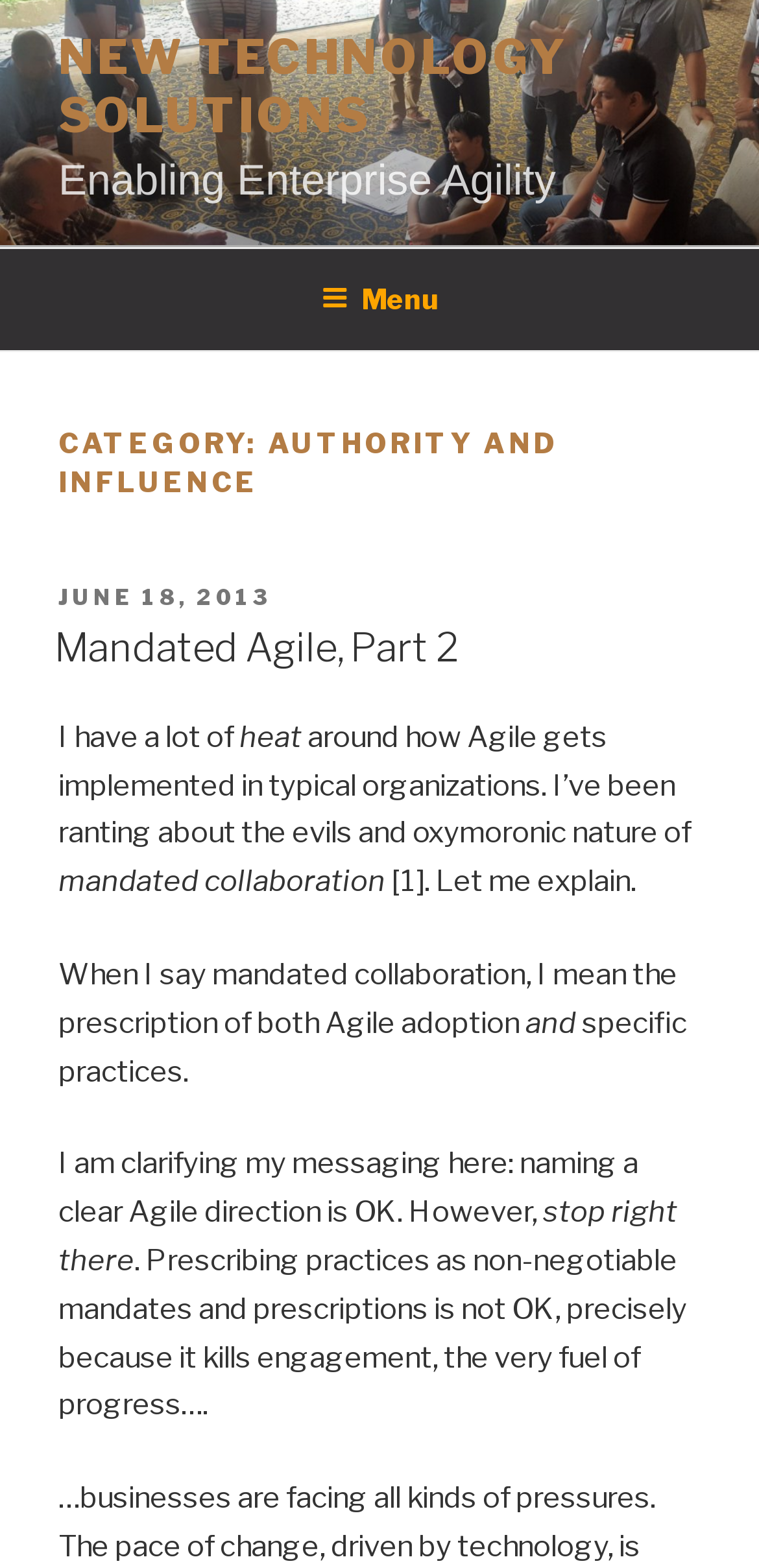What is the main topic of the current article?
Using the information from the image, answer the question thoroughly.

I inferred the main topic by reading the static text elements within the article, which discuss the implementation of Agile in organizations and the author's opinions on mandated collaboration.